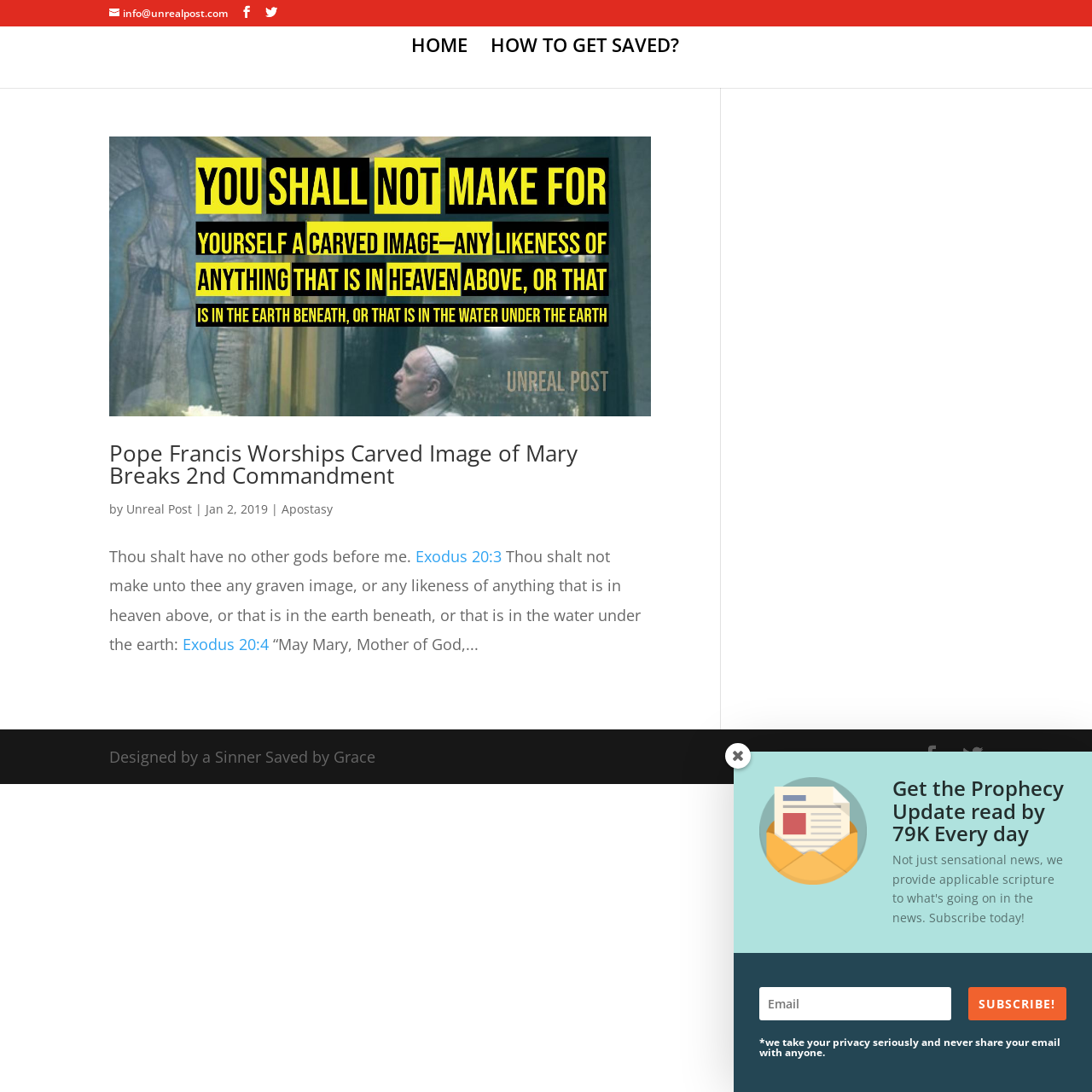Please specify the bounding box coordinates of the clickable region to carry out the following instruction: "Contact via email". The coordinates should be four float numbers between 0 and 1, in the format [left, top, right, bottom].

[0.1, 0.005, 0.209, 0.019]